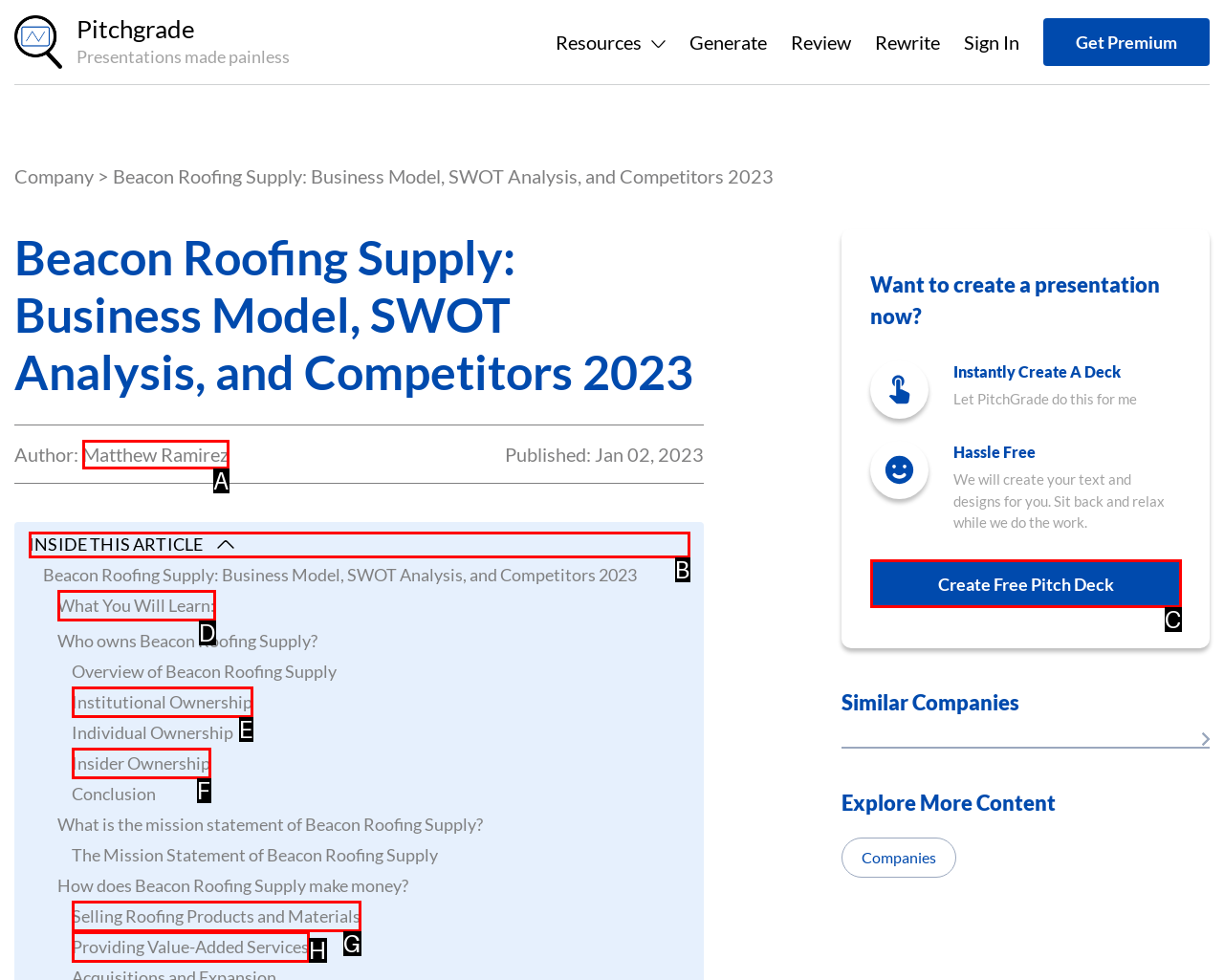Determine which HTML element to click for this task: Create a free pitch deck Provide the letter of the selected choice.

C